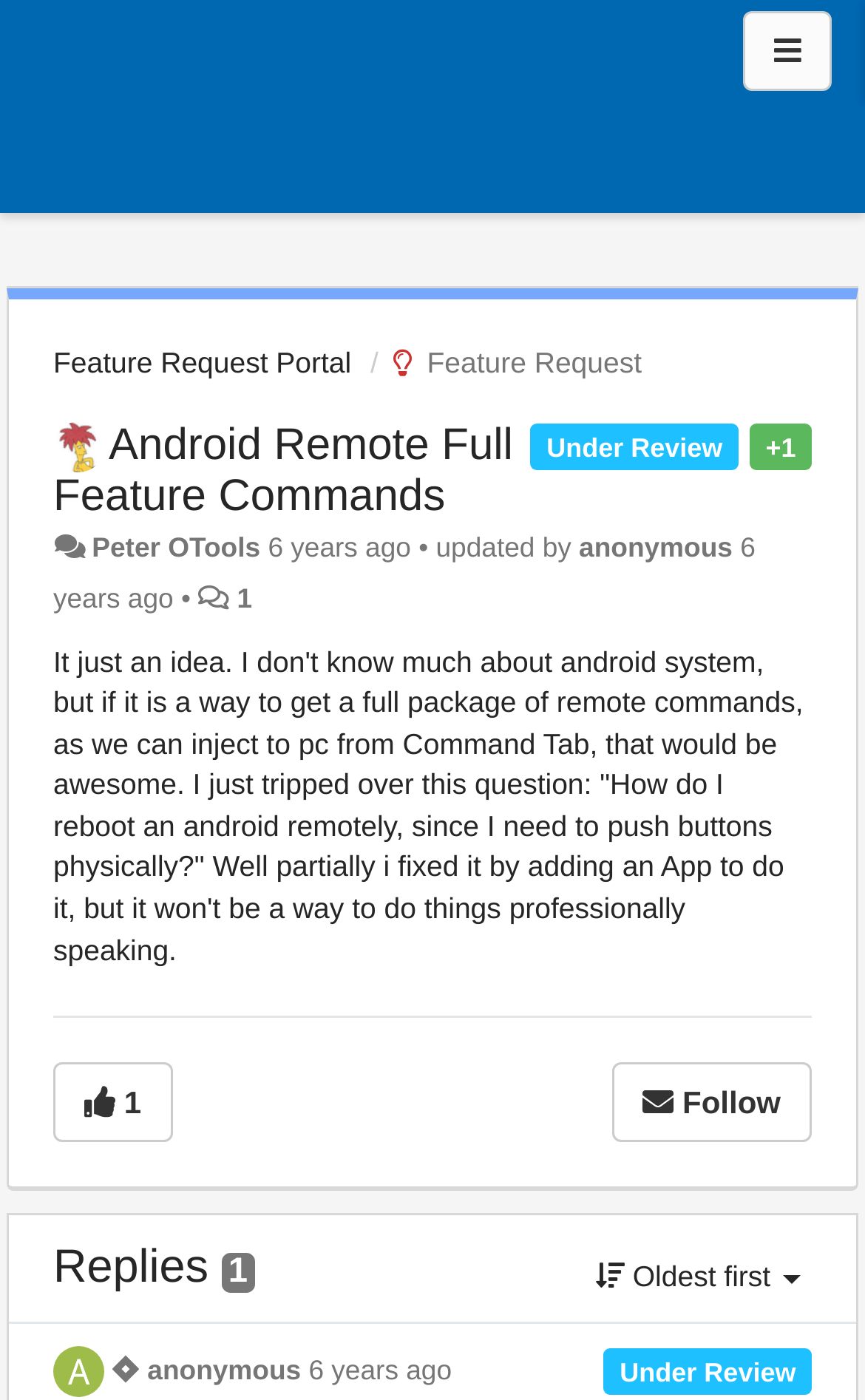Specify the bounding box coordinates for the region that must be clicked to perform the given instruction: "Follow the feature request".

[0.707, 0.759, 0.938, 0.816]